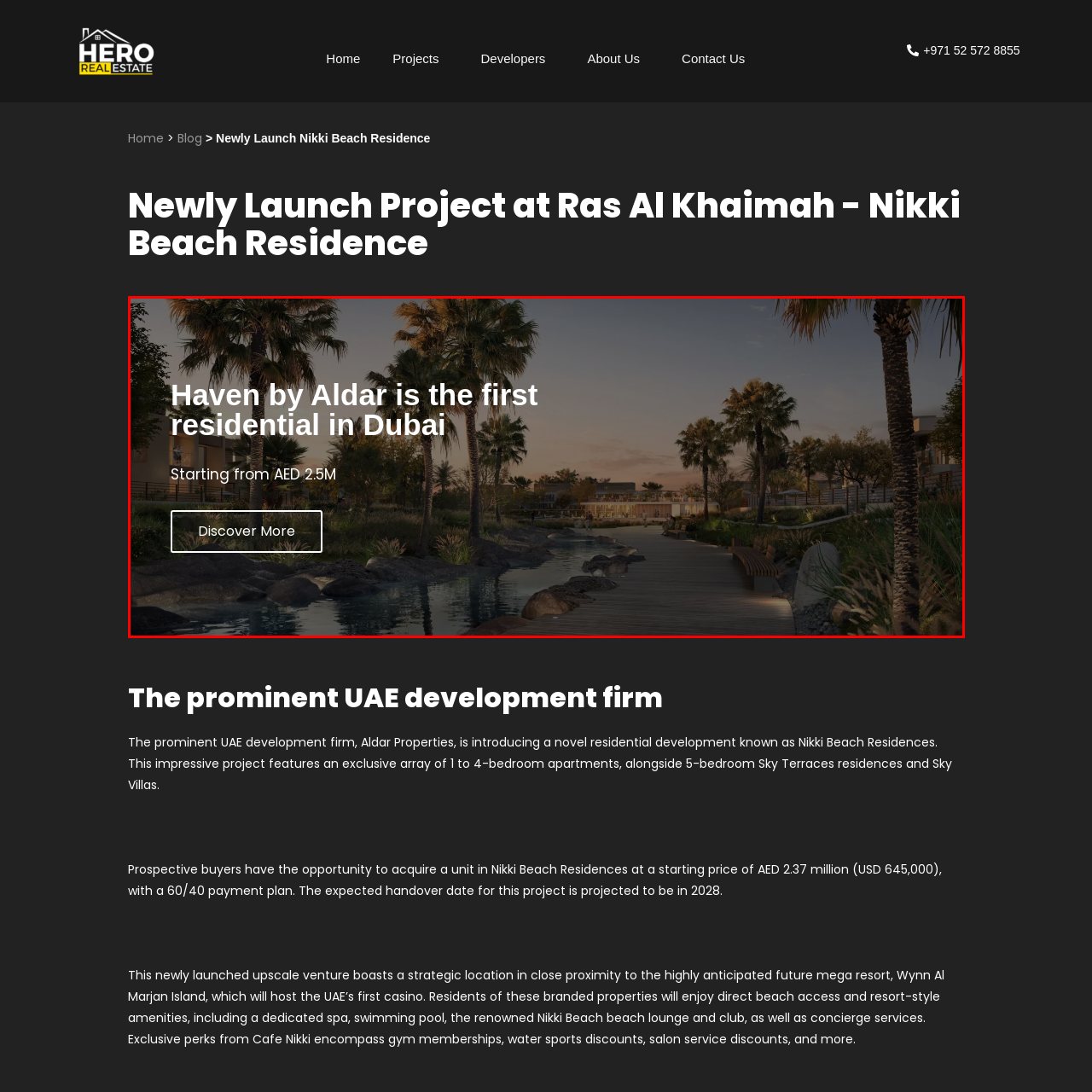Thoroughly describe the contents of the picture within the red frame.

This image showcases an enticing visual representation of "Haven by Aldar," the first residential project in Dubai, emphasizing its luxurious and serene environment. The scene highlights lush landscaping with palm trees, a tranquil waterway, and elegantly designed walkways that invite residents to explore the vibrant yet peaceful surroundings. In the foreground, prominent text announces the project, inviting potential buyers to discover more about this exclusive opportunity starting from AED 2.5 million. A clear call-to-action button, labeled "Discover More," encourages viewers to learn additional details, making it a compelling invitation to invest in this remarkable venture. The overall atmosphere exudes modern luxury and tranquility, appealing to those seeking an upscale lifestyle in Dubai.